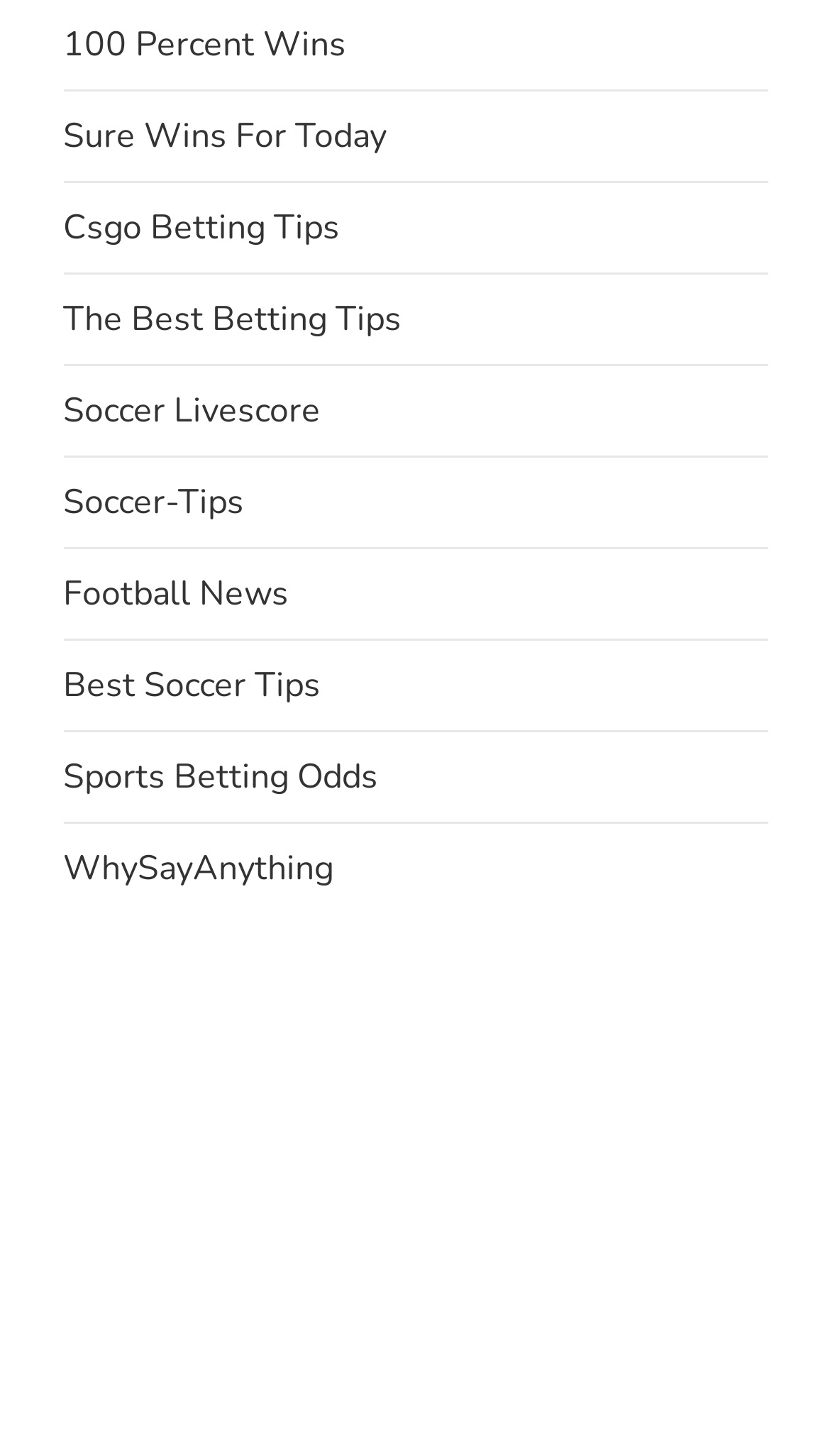Reply to the question below using a single word or brief phrase:
What is the general topic of the webpage?

Sports betting